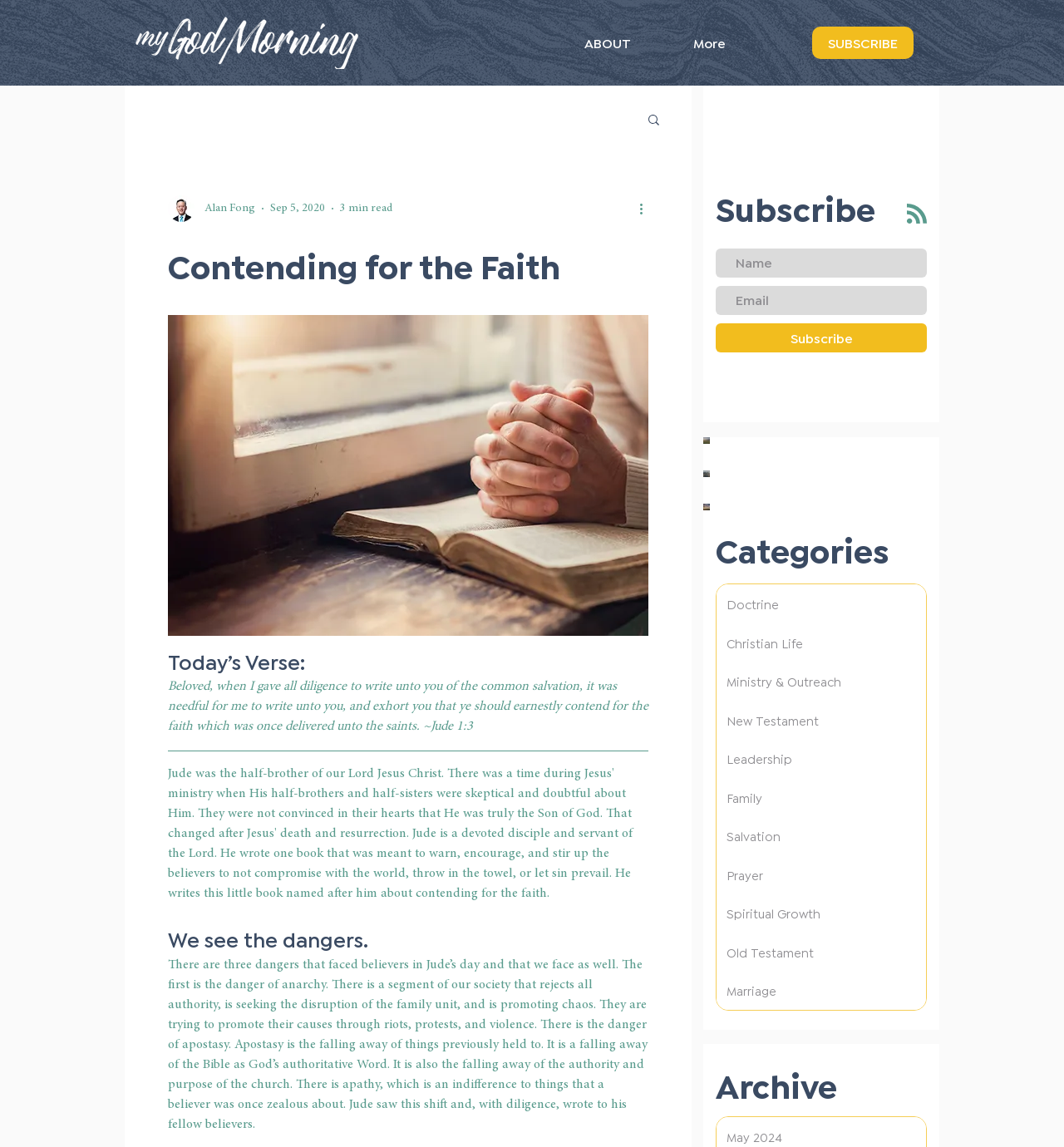Look at the image and give a detailed response to the following question: What is the title of the latest article?

I looked at the heading 'Contending for the Faith' which is followed by the 'Today’s Verse:' heading and a static text, indicating it is the title of the latest article.